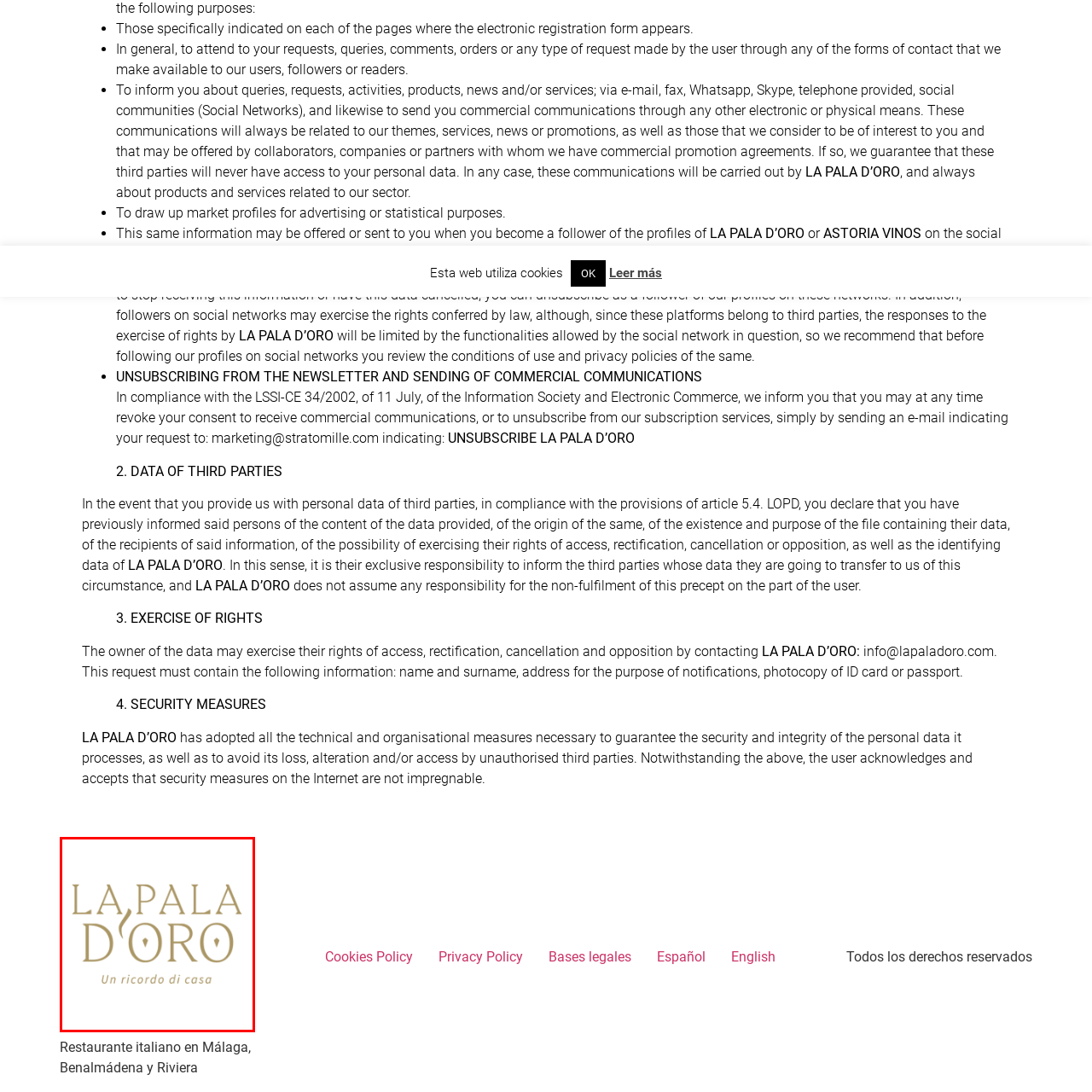In which cities is the restaurant located?
Focus on the content inside the red bounding box and offer a detailed explanation.

According to the caption, the restaurant 'La Pala D'Oro' is a beloved dining destination in three cities: Málaga, Benalmádena, and Riviera, indicating its presence in these locations.